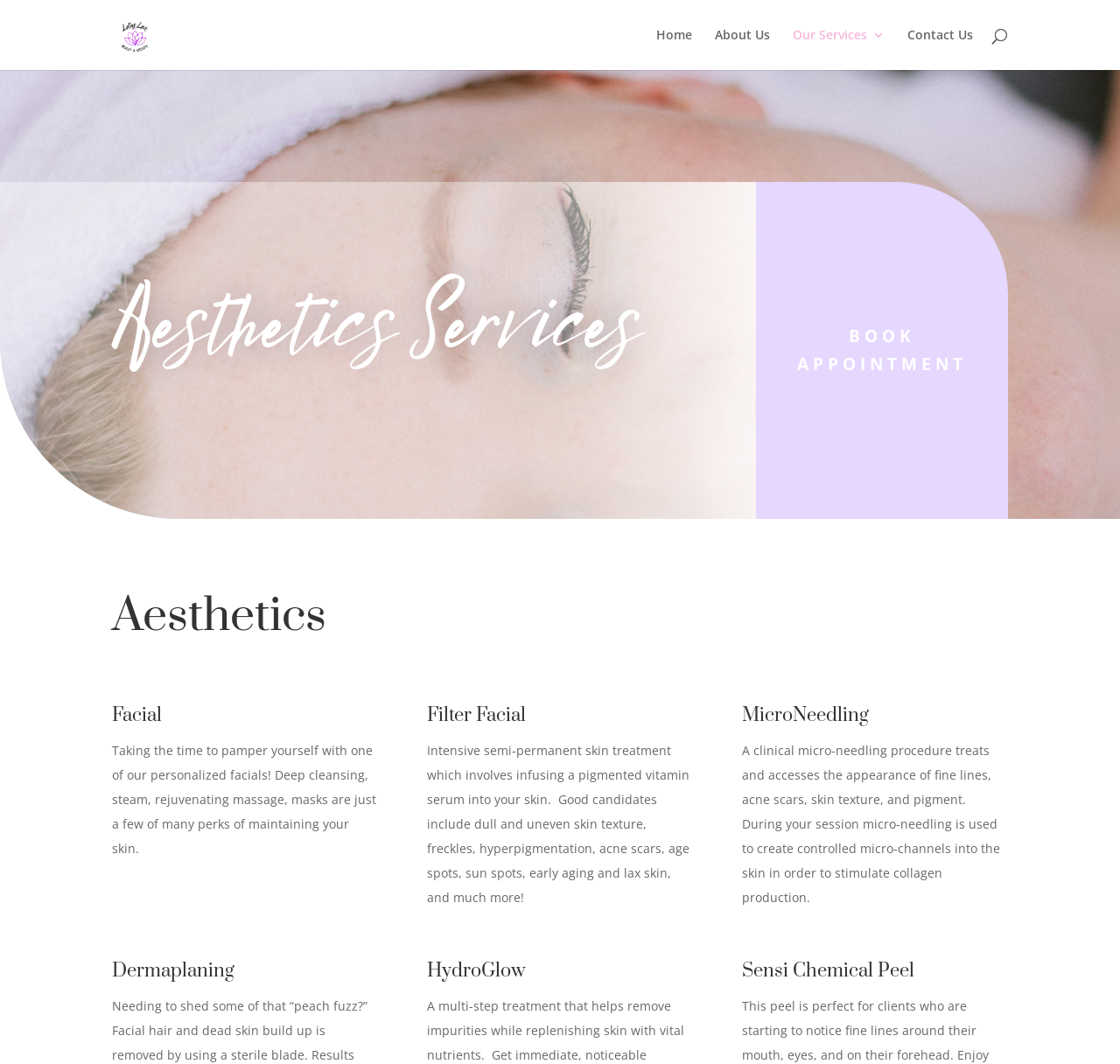Given the webpage screenshot, identify the bounding box of the UI element that matches this description: "alt="Lotus Lux Beauty"".

[0.103, 0.024, 0.166, 0.039]